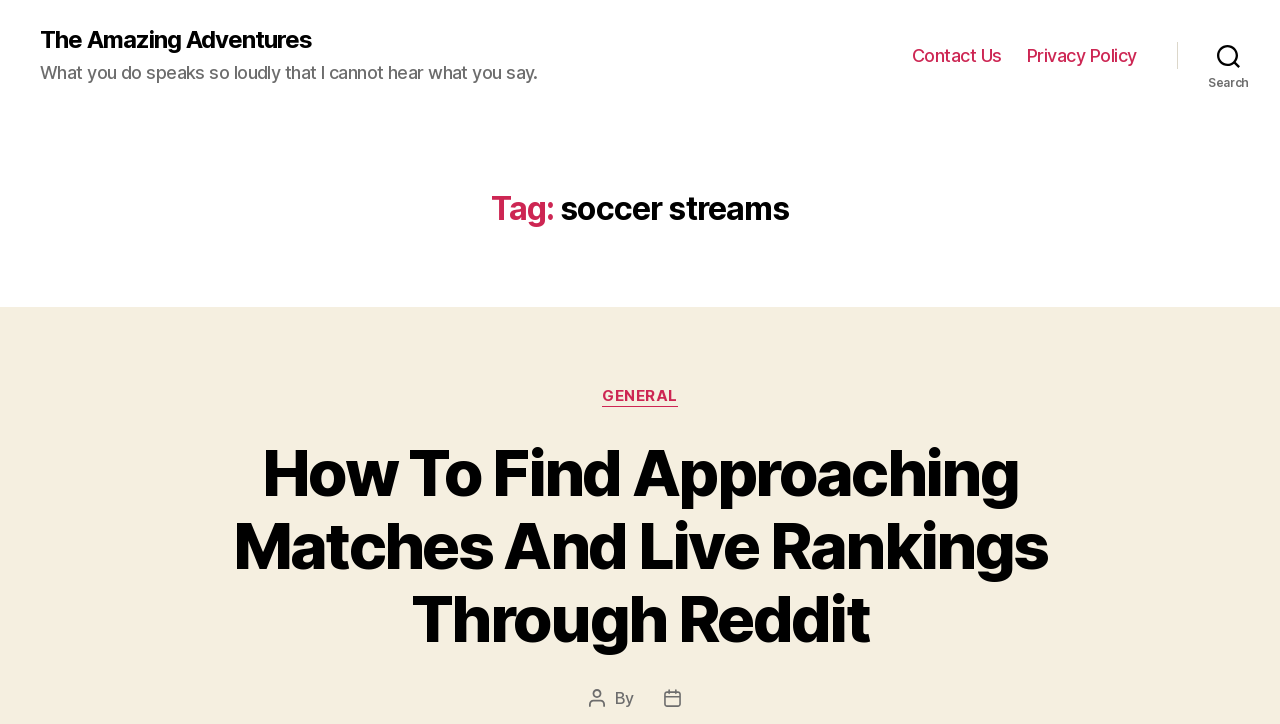What can you do on this webpage?
Using the visual information, reply with a single word or short phrase.

Search